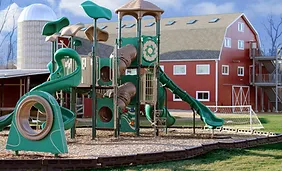Provide a thorough description of what you see in the image.

The image showcases a vibrant playground designed for children's play and exploration, featuring a variety of slides and climbing structures. The playground is predominantly green, complementing its natural environment, and is surrounded by protective mulch. In the background, a red barn-style building adds a rustic charm, enhancing the setting of this child-friendly space. This playground serves as a crucial component of the Real Life Nursery School and Kindergarten, providing a safe and engaging area for outdoor activities and social interaction among the children. It reflects the school's commitment to fostering a playful and nurturing learning environment.